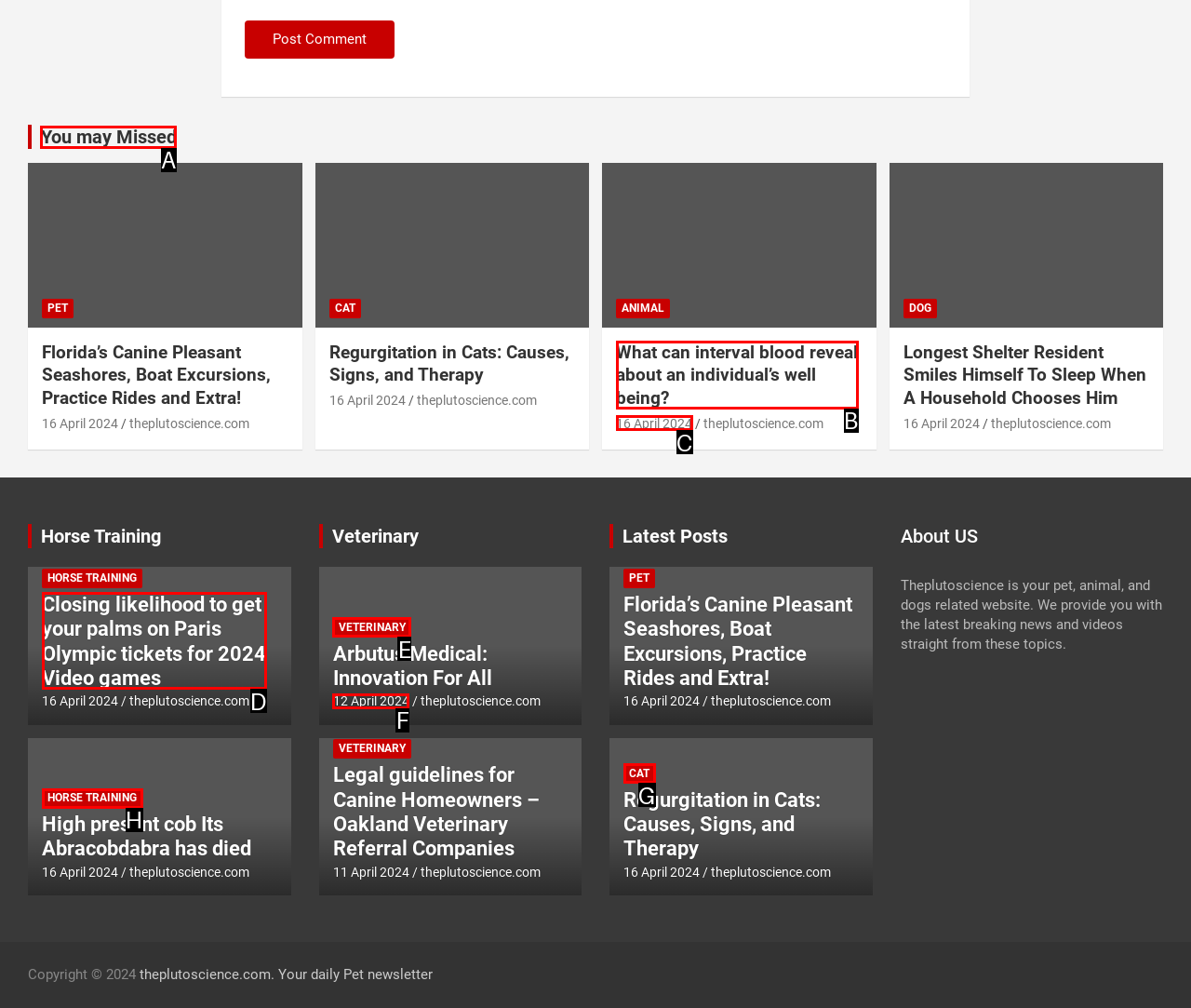Choose the HTML element you need to click to achieve the following task: Read 'You may Missed'
Respond with the letter of the selected option from the given choices directly.

A